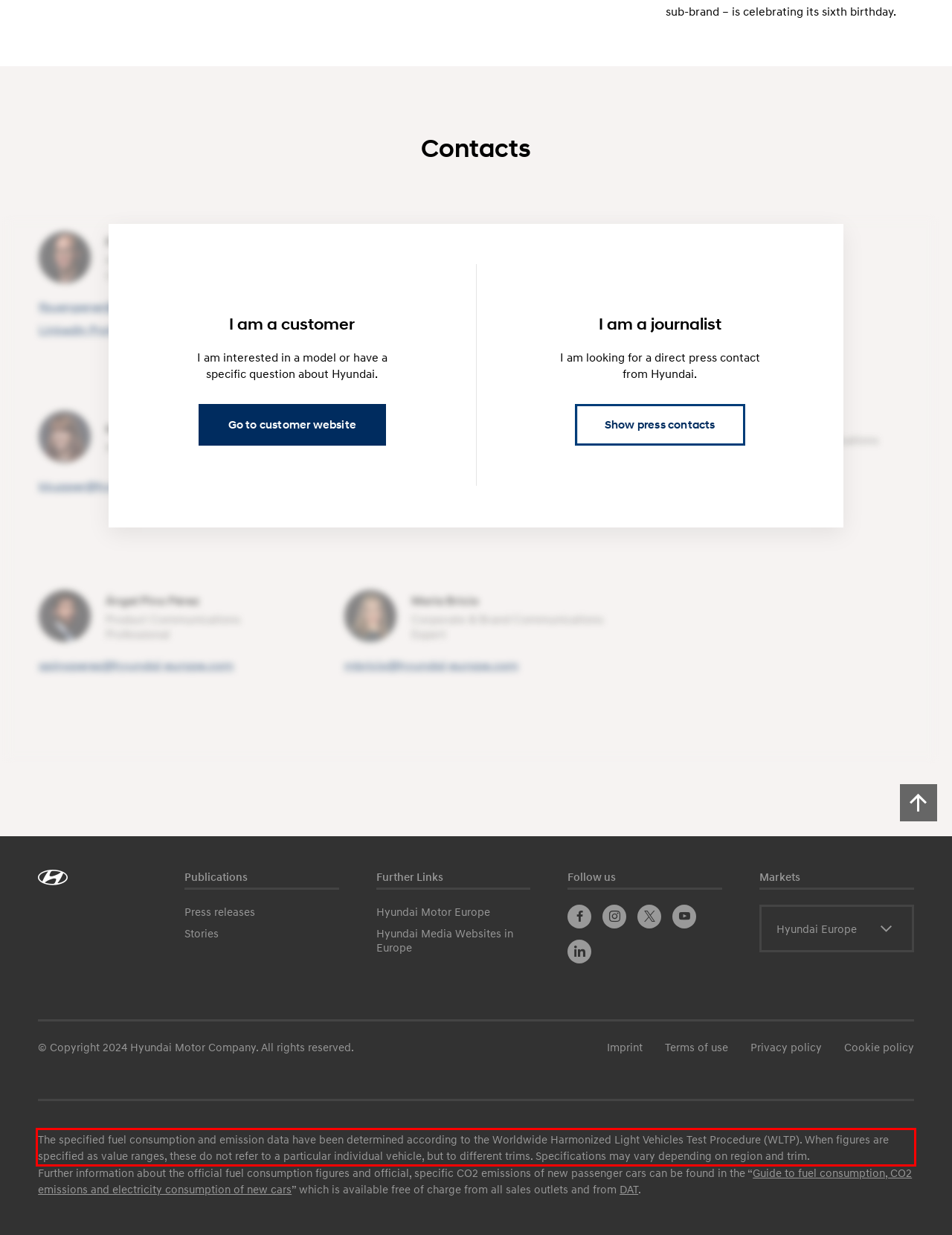There is a screenshot of a webpage with a red bounding box around a UI element. Please use OCR to extract the text within the red bounding box.

The specified fuel consumption and emission data have been determined according to the Worldwide Harmonized Light Vehicles Test Procedure (WLTP). When figures are specified as value ranges, these do not refer to a particular individual vehicle, but to different trims. Specifications may vary depending on region and trim.